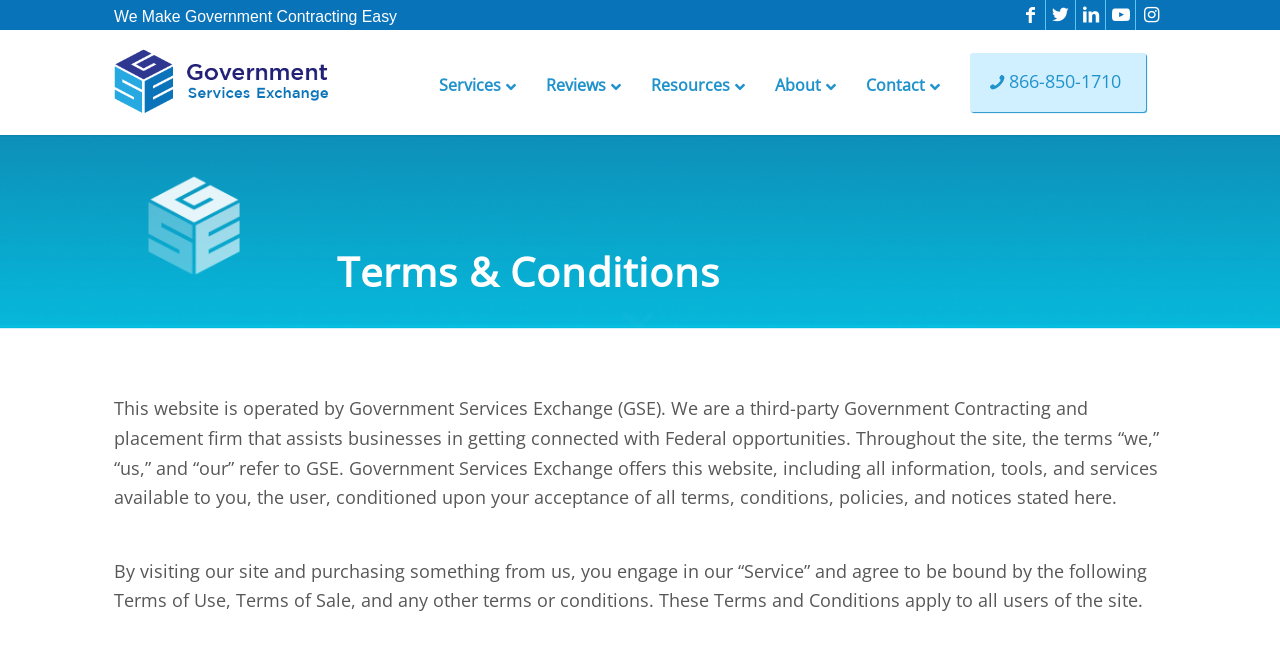Explain the webpage in detail, including its primary components.

The webpage is about the terms and conditions of Government Services Exchange (GSE), a third-party Government Contracting and placement firm. At the top, there are five social media links to Facebook, Twitter, LinkedIn, Youtube, and Instagram, aligned horizontally. Below them, there is a vertical menu with a single item "We Make Government Contracting Easy". 

On the left side, there is a logo of Women, Veteran, Minority Owned Business Certification Specialists | GSA Schedule Contracts, accompanied by a link with the same text. 

The main content area is divided into sections. The first section has a heading "Terms & Conditions" and a paragraph of text explaining that the website is operated by GSE and outlining the terms of use. Below this, there is another paragraph of text detailing the terms and conditions of using the site.

On the right side, there are three links: "Services", "Reviews", and "Resources", each with an icon. Below these links, there is a testimonial section with a quote from Ryan, Controller of SLM Services, accompanied by the Google G Logo and an image of SLM Services.

At the bottom, there is a contact link with a phone number "866-850-1710".